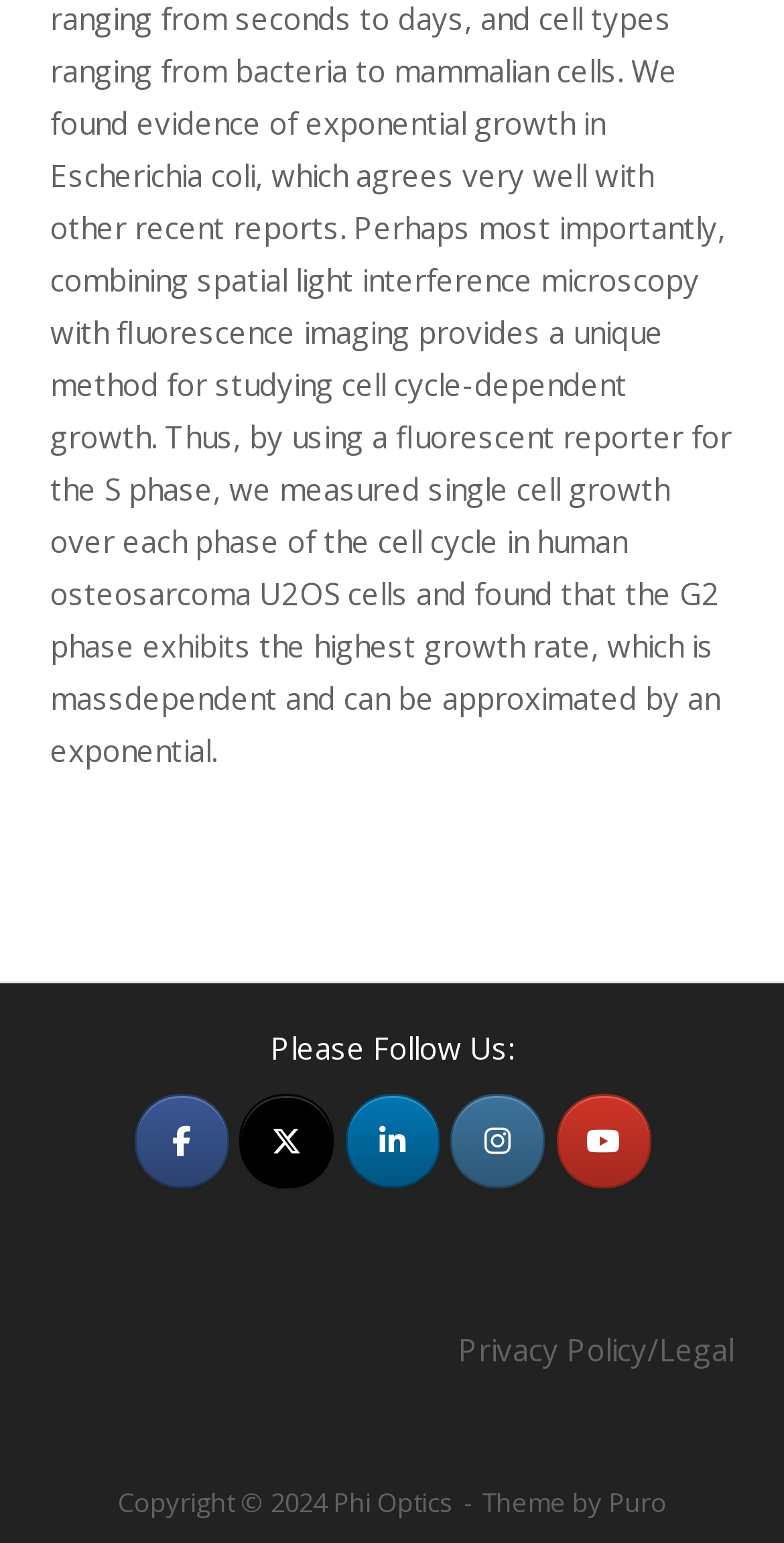Please give a concise answer to this question using a single word or phrase: 
Who designed the theme?

Puro